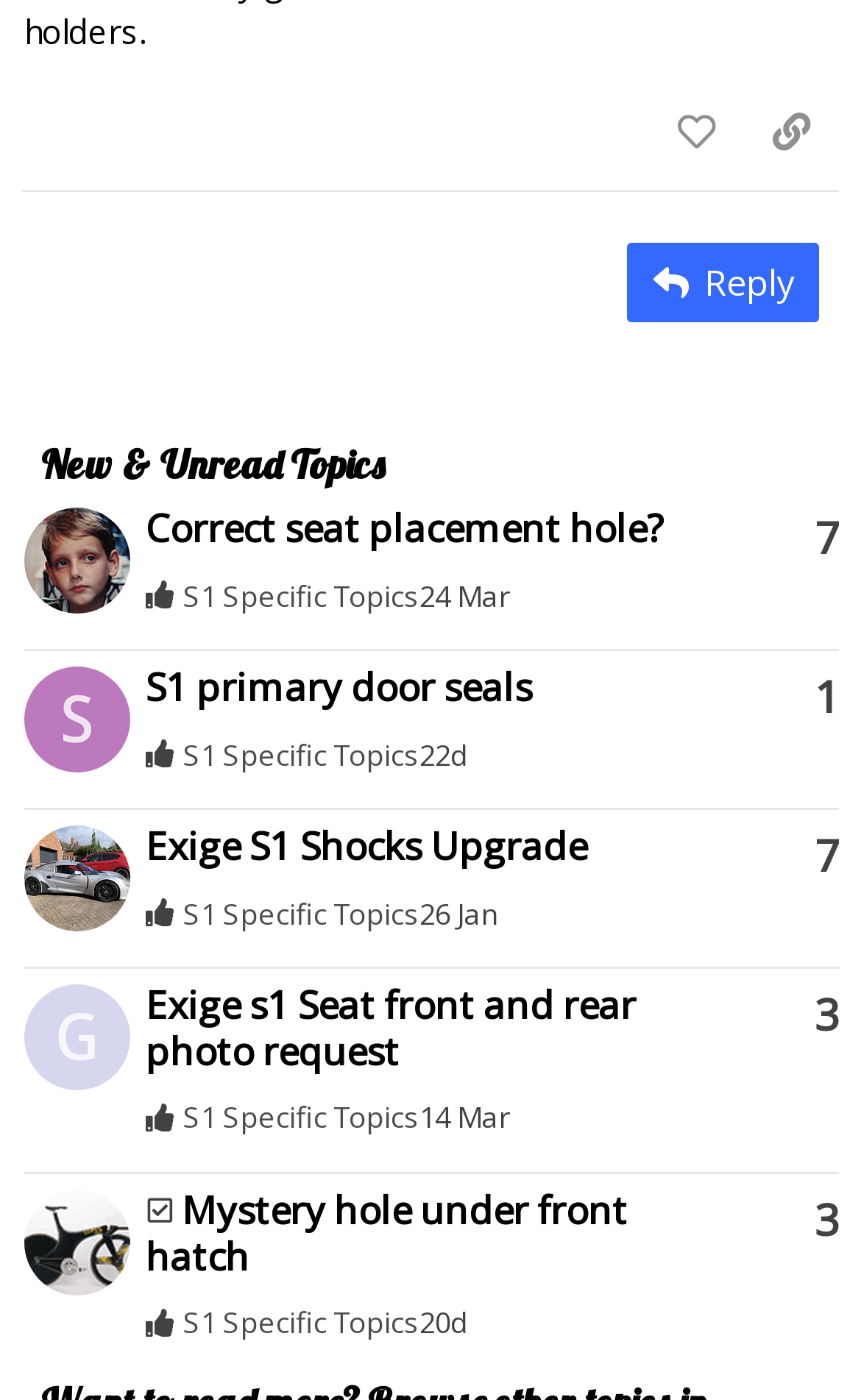Please specify the bounding box coordinates of the element that should be clicked to execute the given instruction: 'Sign up or log in to like this post'. Ensure the coordinates are four float numbers between 0 and 1, expressed as [left, top, right, bottom].

[0.753, 0.065, 0.864, 0.123]